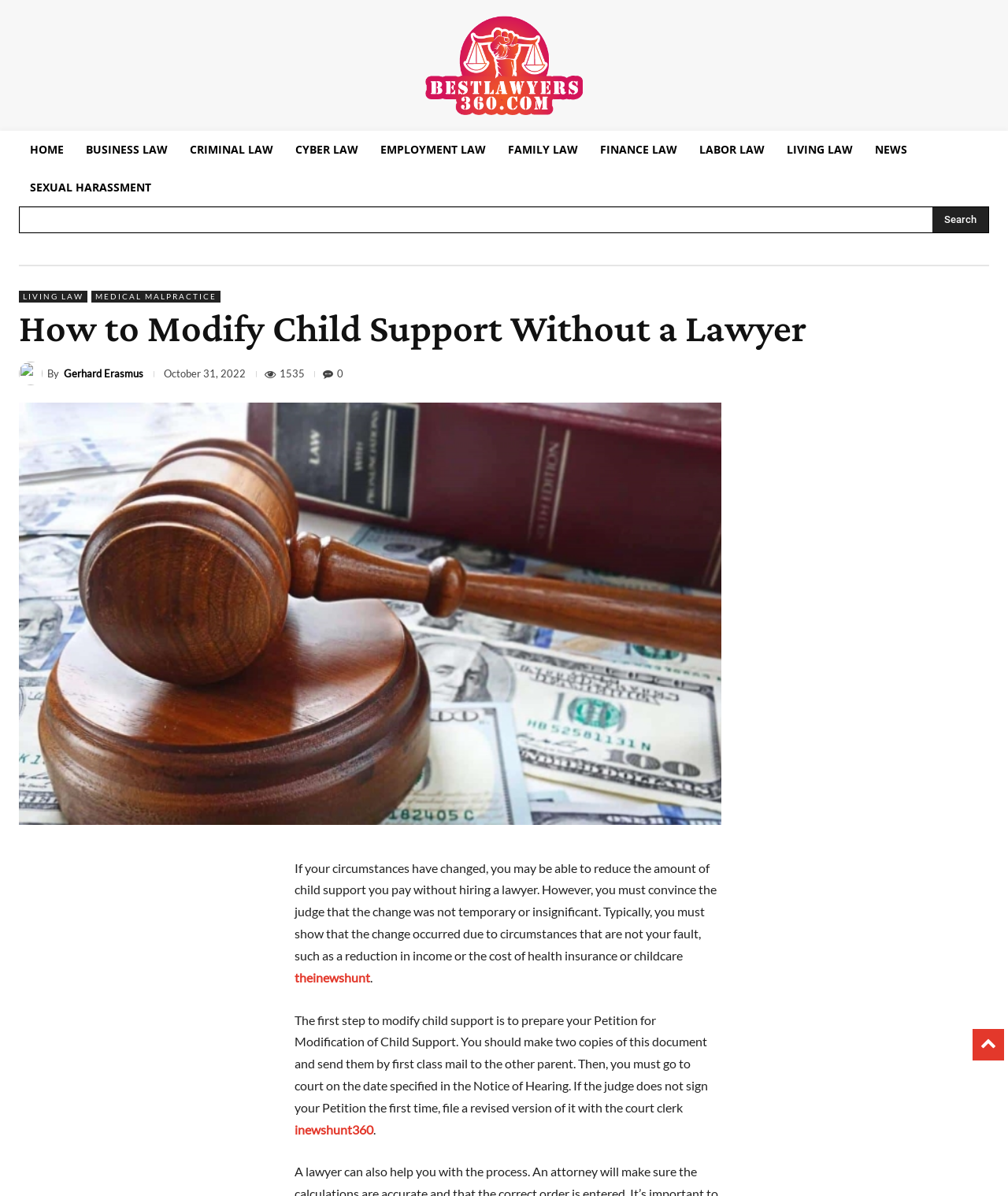Give a detailed explanation of the elements present on the webpage.

The webpage is about modifying child support without a lawyer. At the top left corner, there is a logo and a navigation menu with links to various law-related categories, including HOME, BUSINESS LAW, CRIMINAL LAW, and FAMILY LAW, among others. Below the navigation menu, there is a search bar with a textbox and a search button.

The main content of the webpage starts with a heading "How to Modify Child Support Without a Lawyer" followed by the author's name, "Gerhard Erasmus", and the publication date, "October 31, 2022". There is also a view count, "1535", and a share button.

The main article is divided into two paragraphs. The first paragraph explains that if circumstances have changed, one may be able to reduce child support payments without hiring a lawyer, but it requires convincing the judge that the change was not temporary or insignificant. The second paragraph outlines the steps to modify child support, including preparing a Petition for Modification of Child Support, sending it to the other parent, and attending a court hearing.

At the bottom of the article, there are links to related news sources, "theinewshunt" and "inewshunt360".